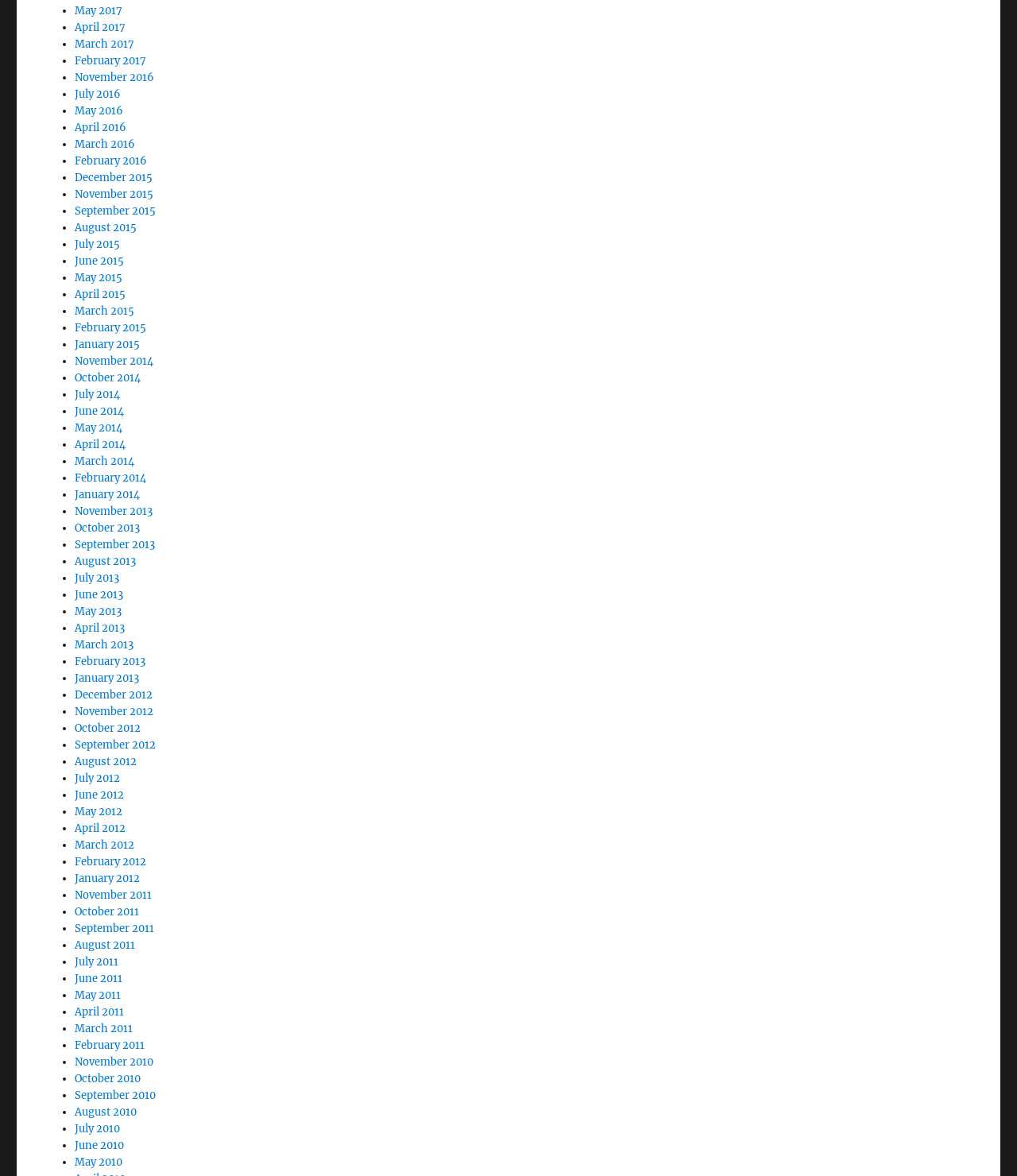Please locate the bounding box coordinates for the element that should be clicked to achieve the following instruction: "View April 2016". Ensure the coordinates are given as four float numbers between 0 and 1, i.e., [left, top, right, bottom].

[0.073, 0.103, 0.124, 0.114]